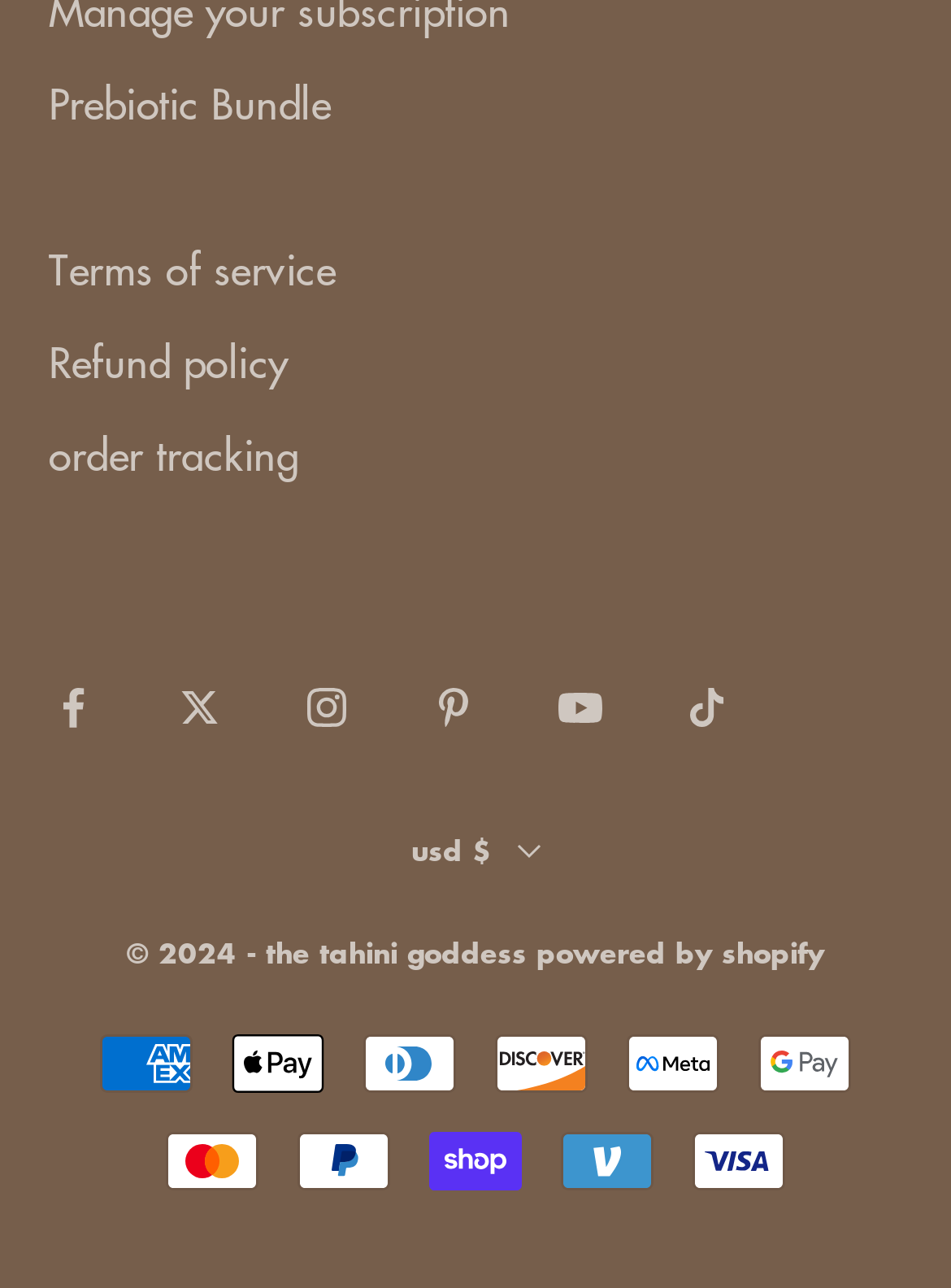Find the bounding box coordinates of the clickable area that will achieve the following instruction: "Select USD as currency".

[0.432, 0.644, 0.568, 0.678]